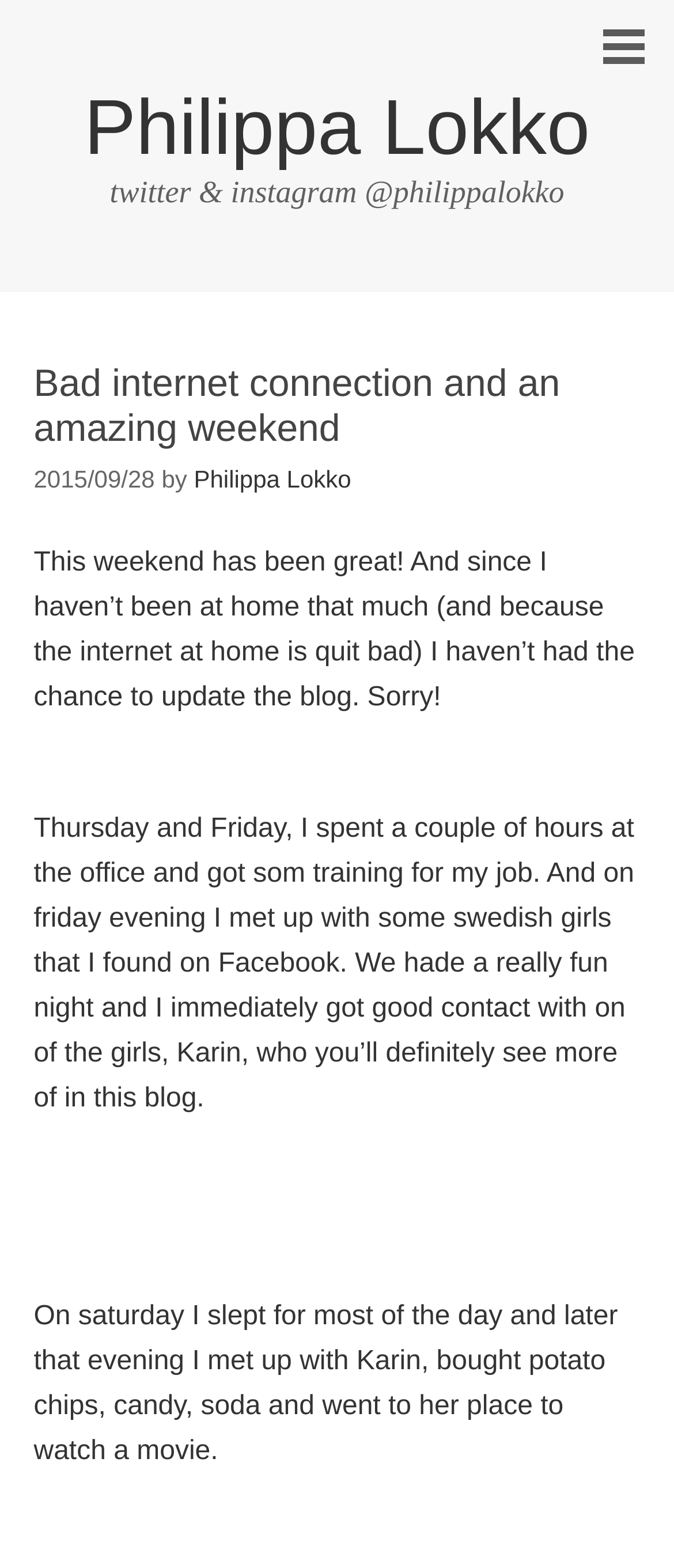Provide a short answer to the following question with just one word or phrase: Who is the author of the blog?

Philippa Lokko